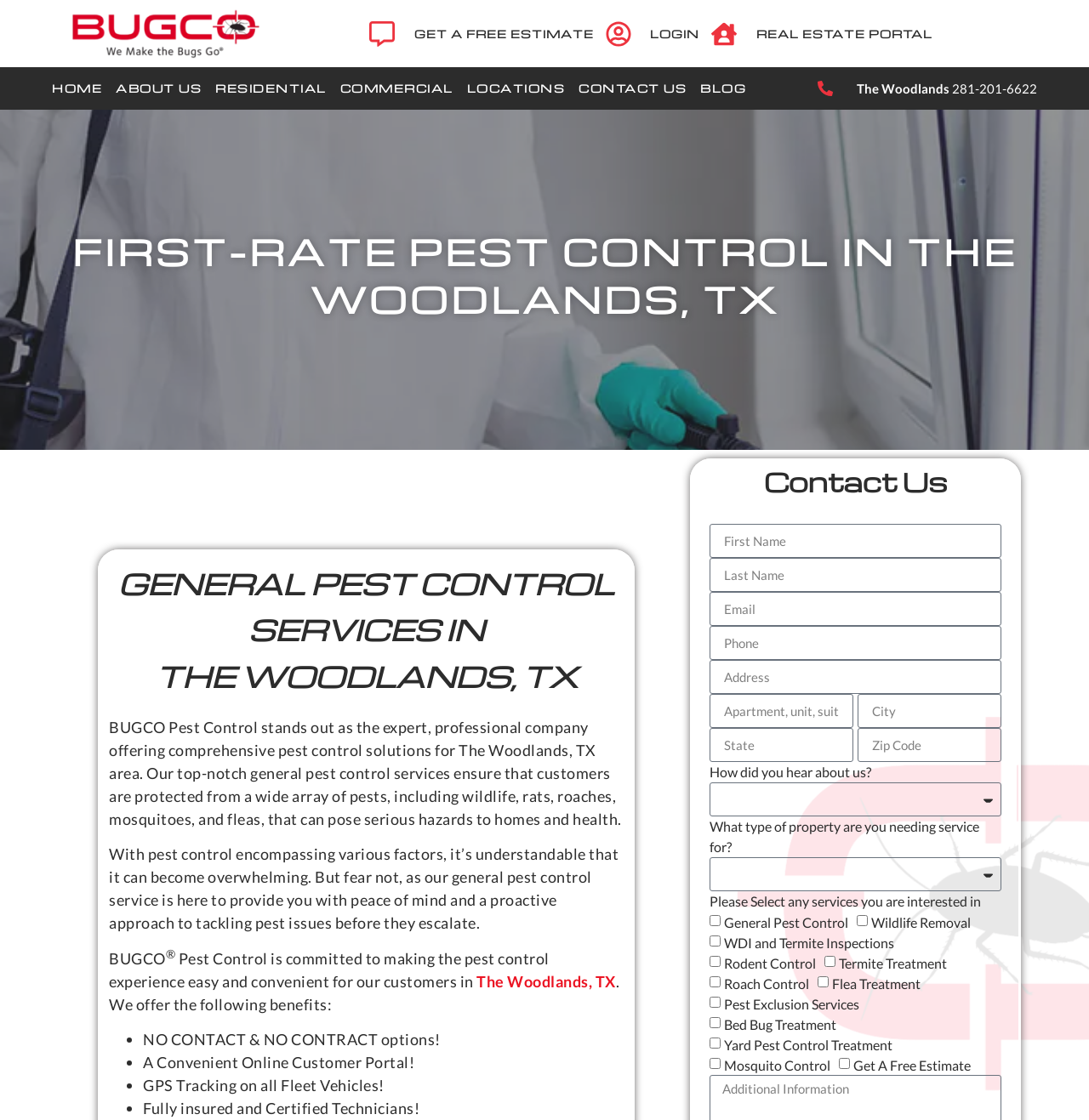What is the name of the pest control company?
Please utilize the information in the image to give a detailed response to the question.

The name of the pest control company can be found in the logo at the top left corner of the webpage, which is a link with the text 'BUGCO LOGO'.